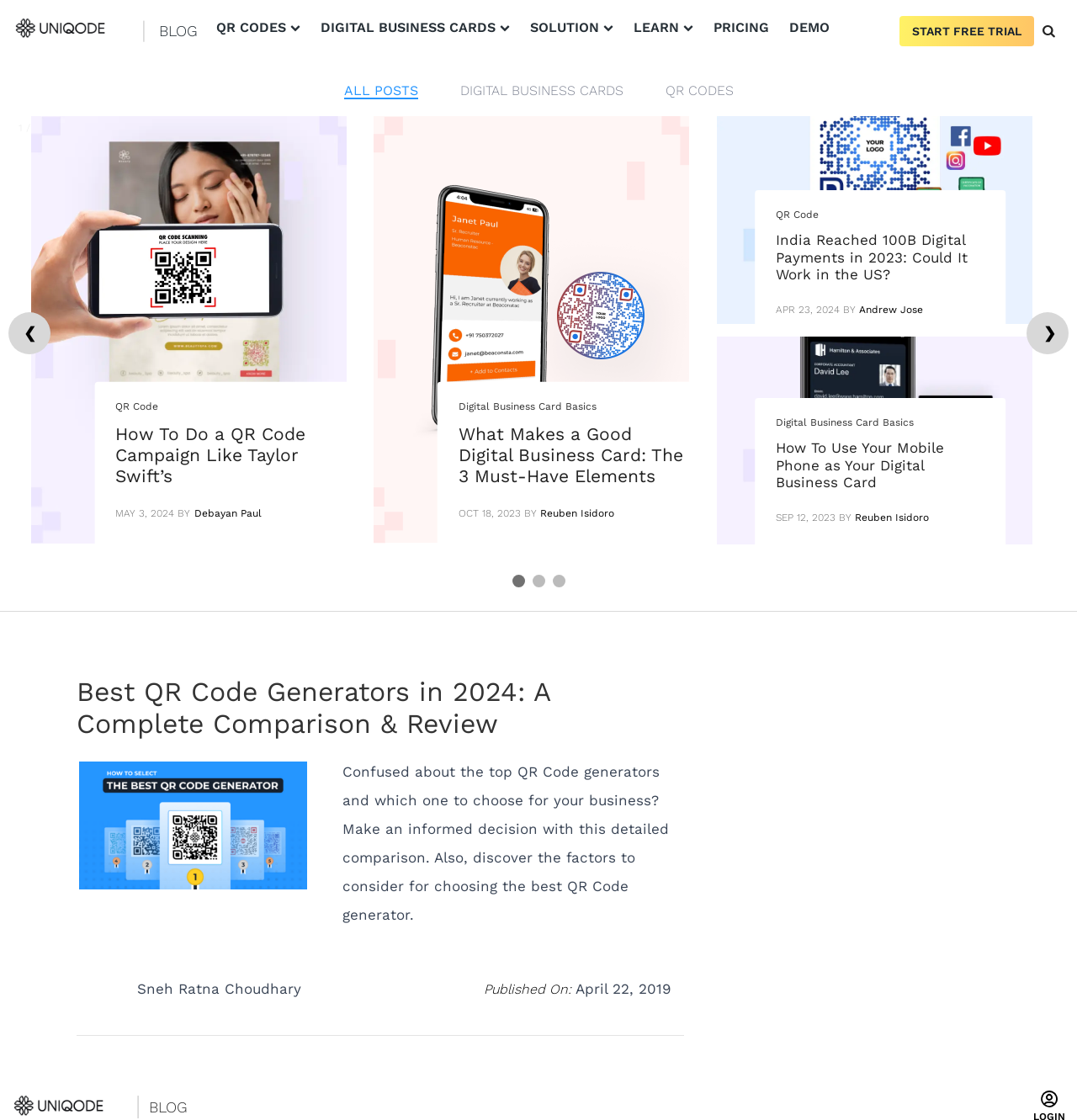How many navigation links are there?
From the details in the image, answer the question comprehensively.

I counted the number of links in the top navigation bar, which are QR CODES, DIGITAL BUSINESS CARDS, SOLUTION, LEARN, PRICING, DEMO, and START FREE TRIAL.